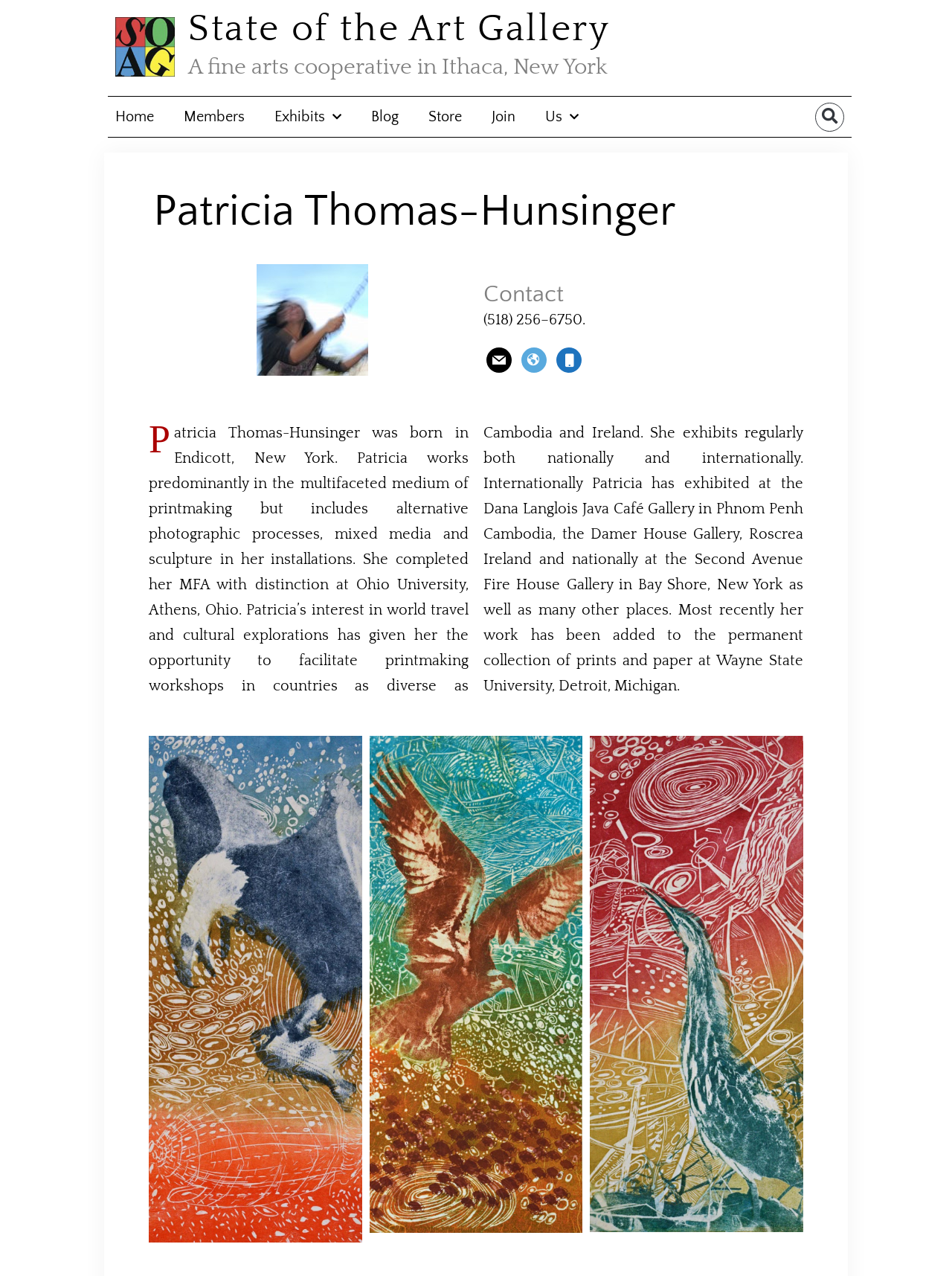Please find and report the bounding box coordinates of the element to click in order to perform the following action: "View Patricia's contact information". The coordinates should be expressed as four float numbers between 0 and 1, in the format [left, top, right, bottom].

[0.508, 0.221, 0.836, 0.241]